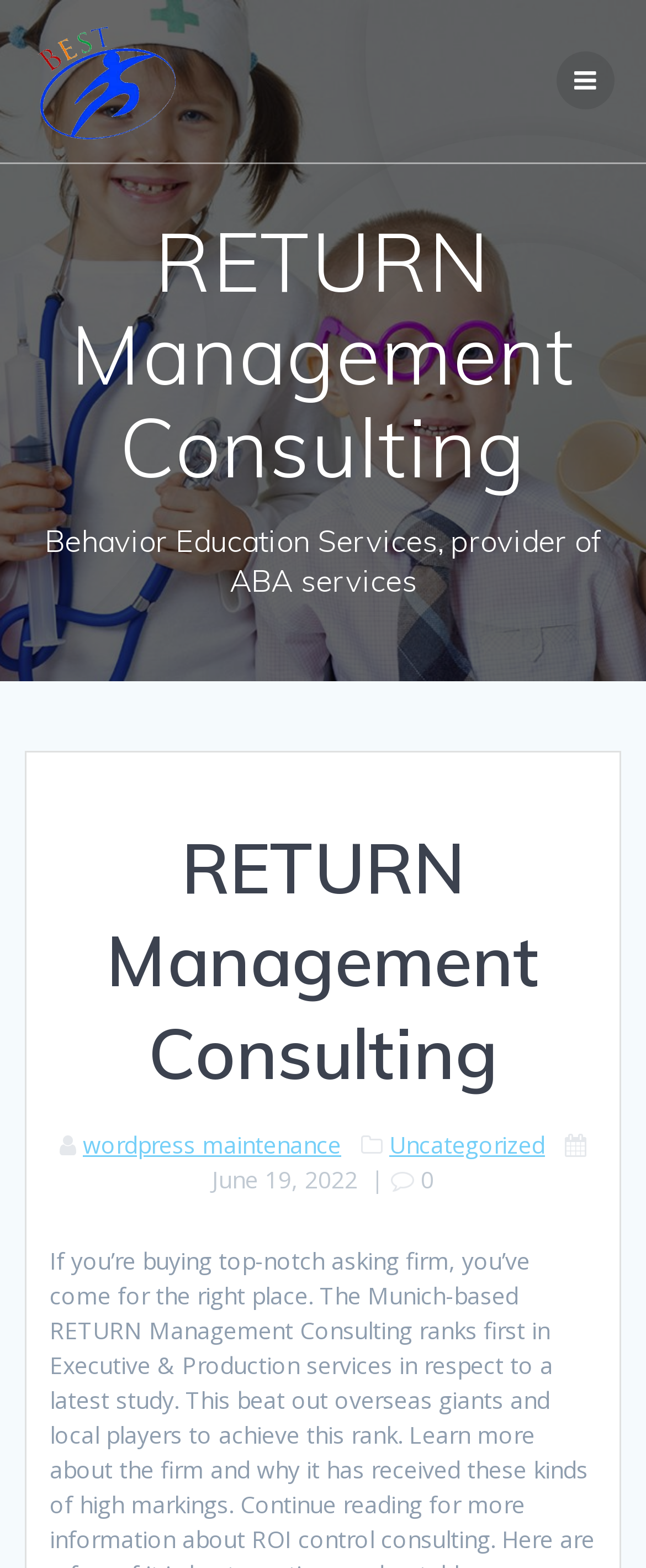Calculate the bounding box coordinates for the UI element based on the following description: "Uncategorized". Ensure the coordinates are four float numbers between 0 and 1, i.e., [left, top, right, bottom].

[0.603, 0.72, 0.844, 0.74]